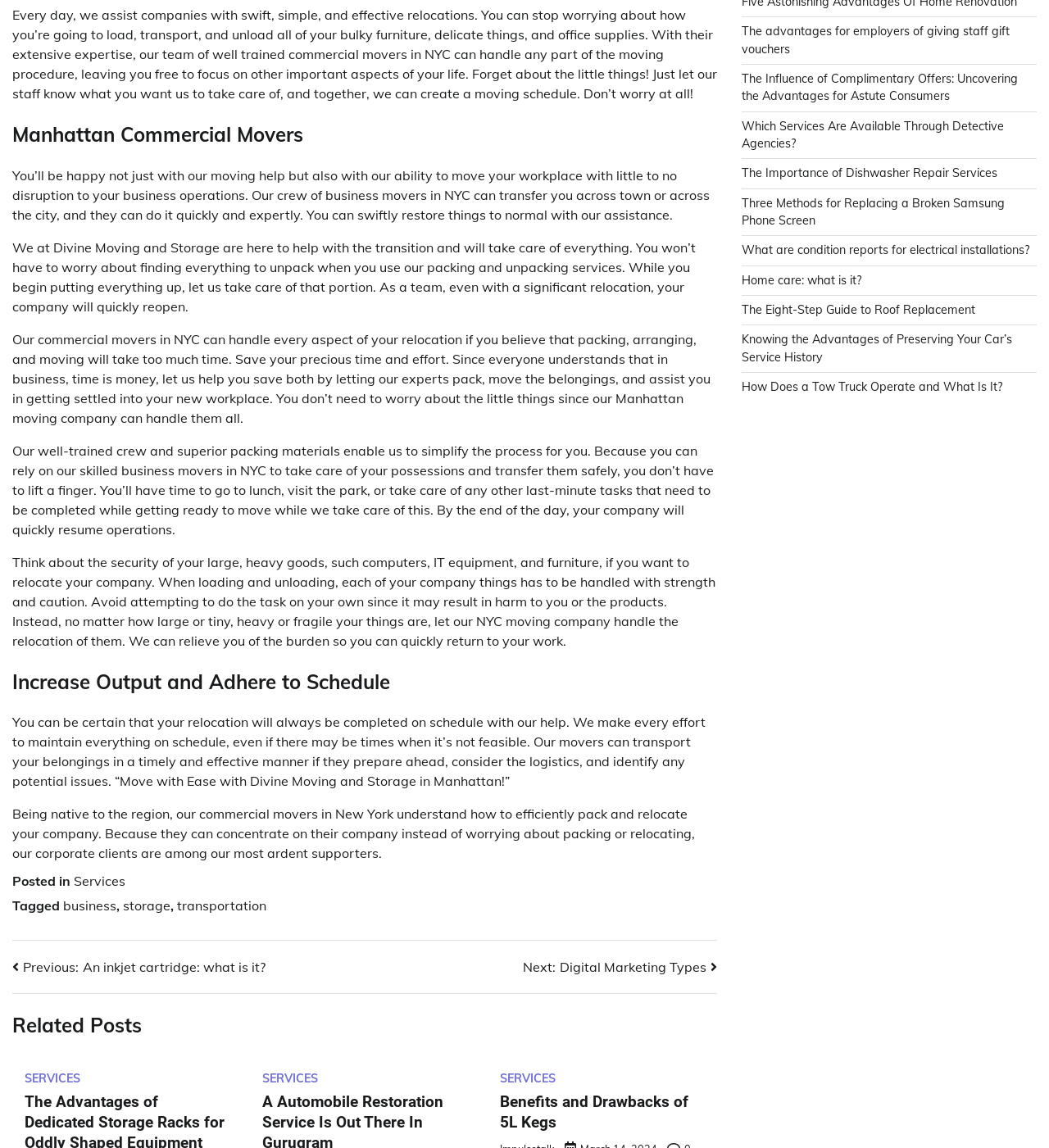Identify the bounding box for the element characterized by the following description: "Services".

[0.07, 0.76, 0.12, 0.775]